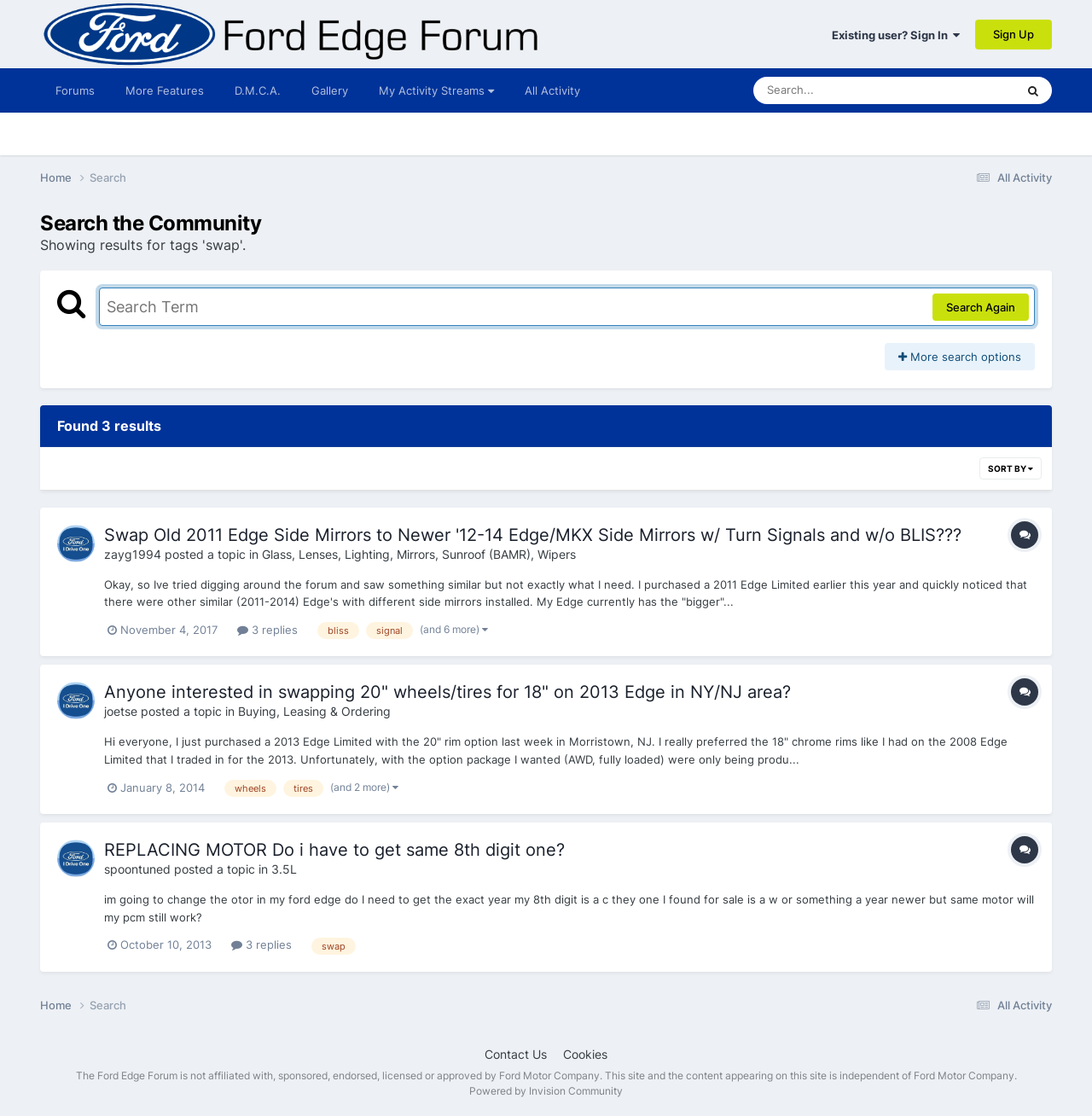Can you extract the headline from the webpage for me?

Search the Community